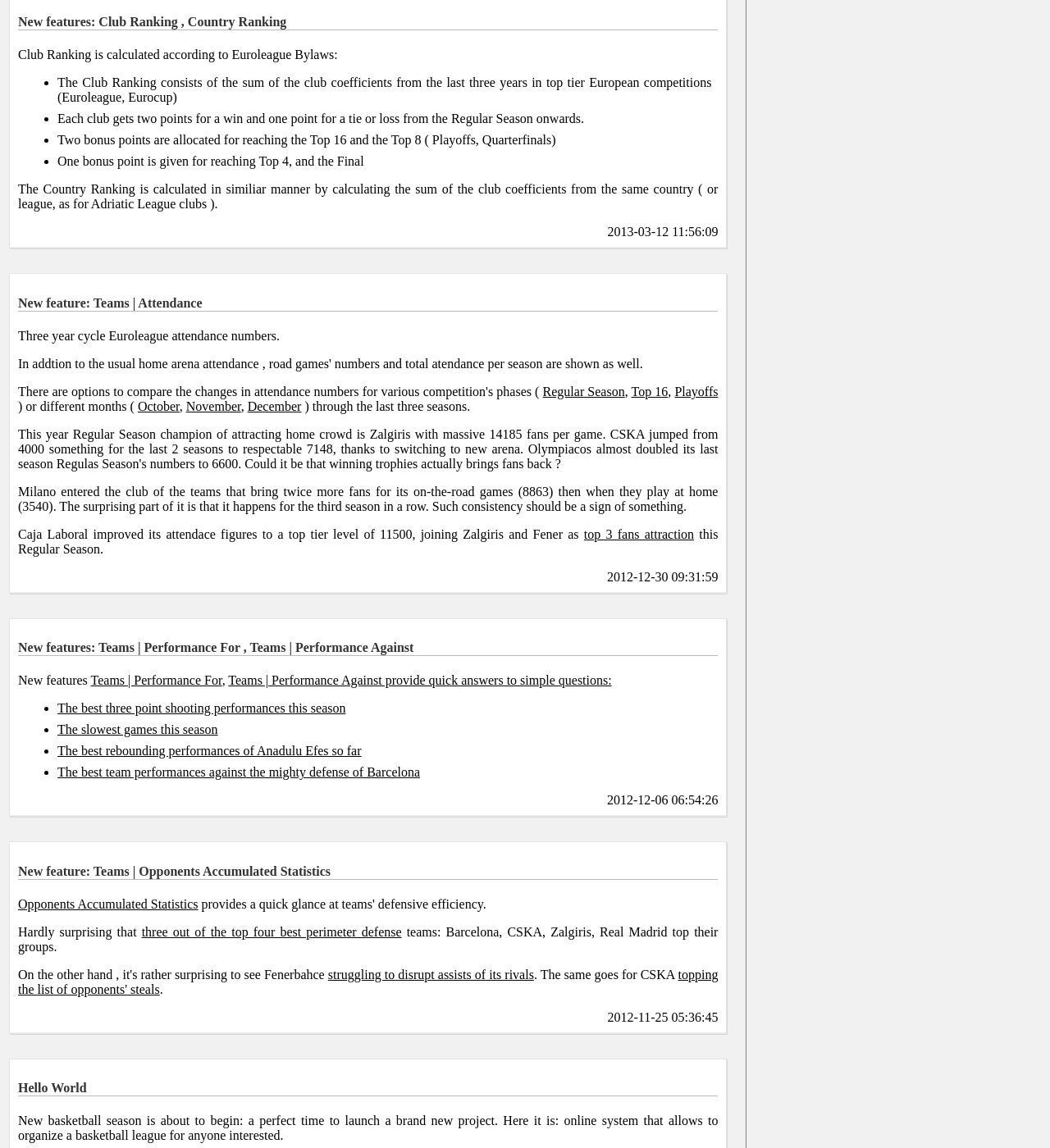Please determine the bounding box coordinates of the section I need to click to accomplish this instruction: "Click on 'Teams | Performance For'".

[0.086, 0.587, 0.211, 0.599]